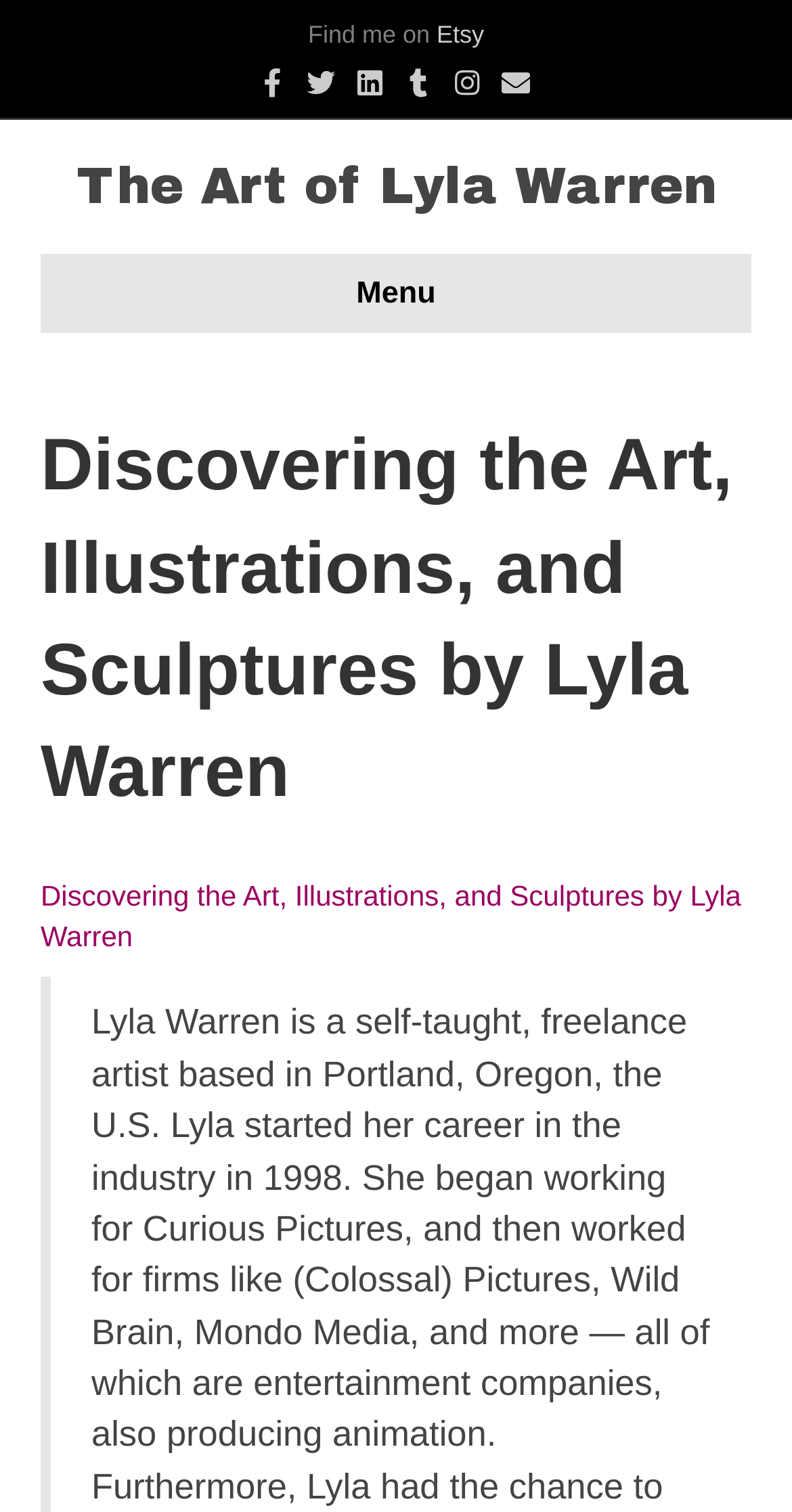How many buttons are there on the navigation menu?
Using the screenshot, give a one-word or short phrase answer.

1